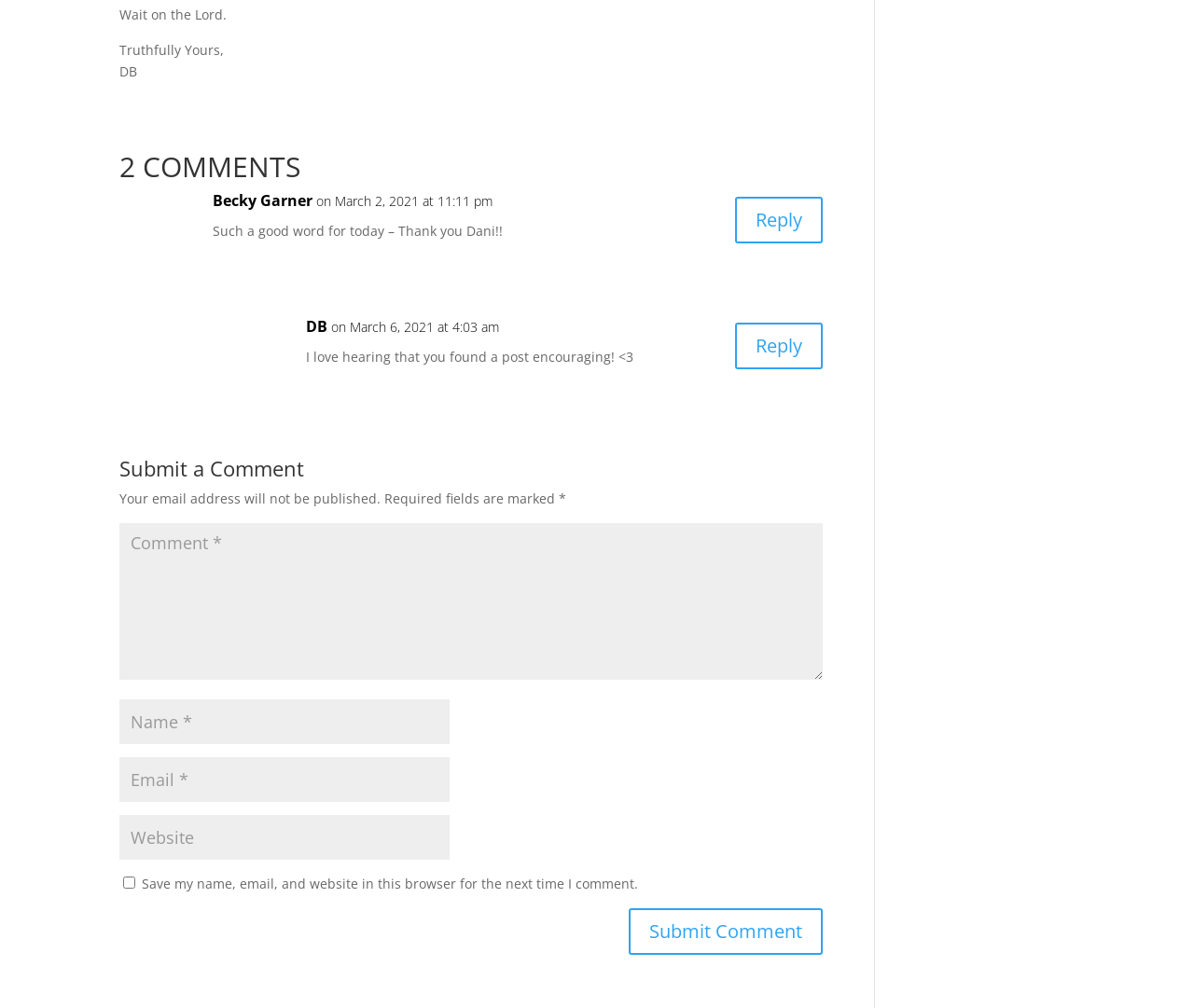Answer the question below with a single word or a brief phrase: 
What is required to submit a comment?

Name, email, and comment